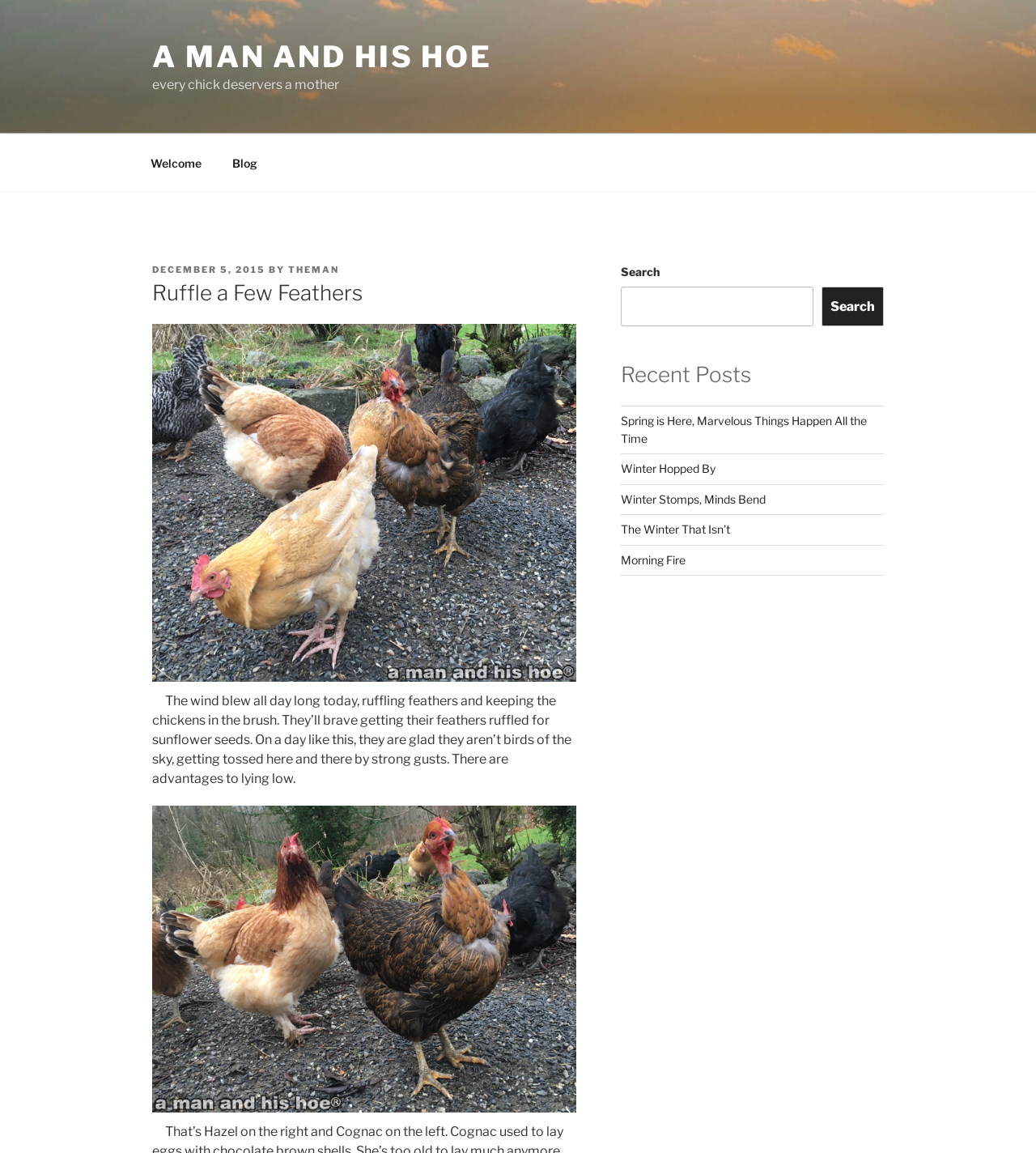Generate a comprehensive description of the webpage.

This webpage is a blog post titled "Ruffle a Few Feathers" with a focus on a personal experience with chickens. At the top, there is a navigation menu with links to "Welcome" and "Blog". Below the navigation menu, there is a header section with a title "Ruffle a Few Feathers" and a subtitle "POSTED ON DECEMBER 5, 2015 BY THEMAN".

The main content of the blog post is divided into two sections. On the left, there is a large image of chickens in the wind, taking up most of the vertical space. Below the image, there is a paragraph of text describing the experience of the chickens on a windy day, including how they brave the wind for sunflower seeds and are glad they aren't birds of the sky.

On the right side of the page, there is a sidebar with a search bar at the top, followed by a section titled "Recent Posts" with links to five other blog posts, including "Spring is Here, Marvelous Things Happen All the Time", "Winter Hopped By", and others.

At the bottom of the page, there is another image of chickens in the wind, similar to the one on the left side. Overall, the webpage has a simple and clean layout, with a focus on the blog post and its accompanying images.